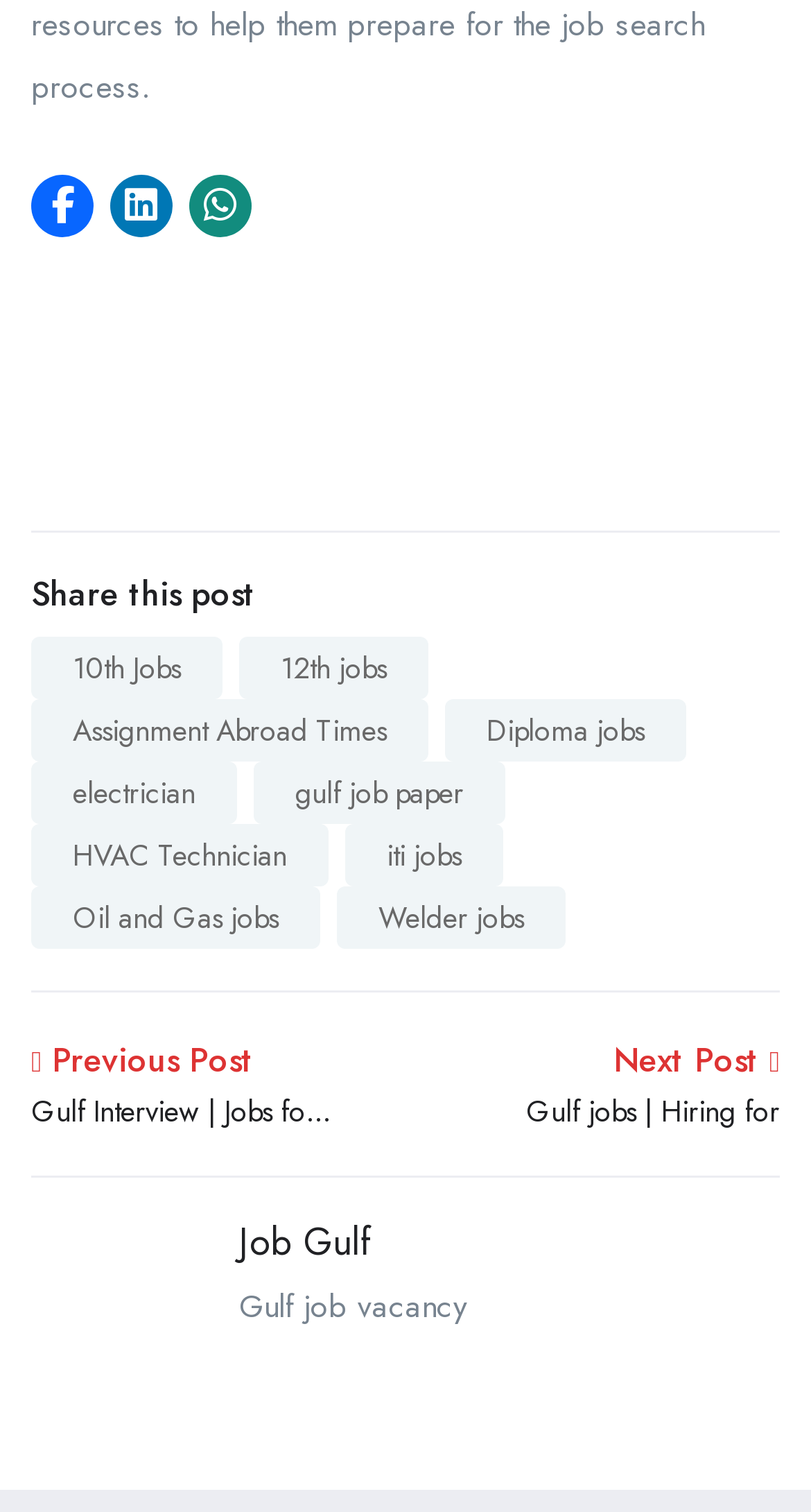How many links are under the 'Posts' navigation?
Answer the question using a single word or phrase, according to the image.

2